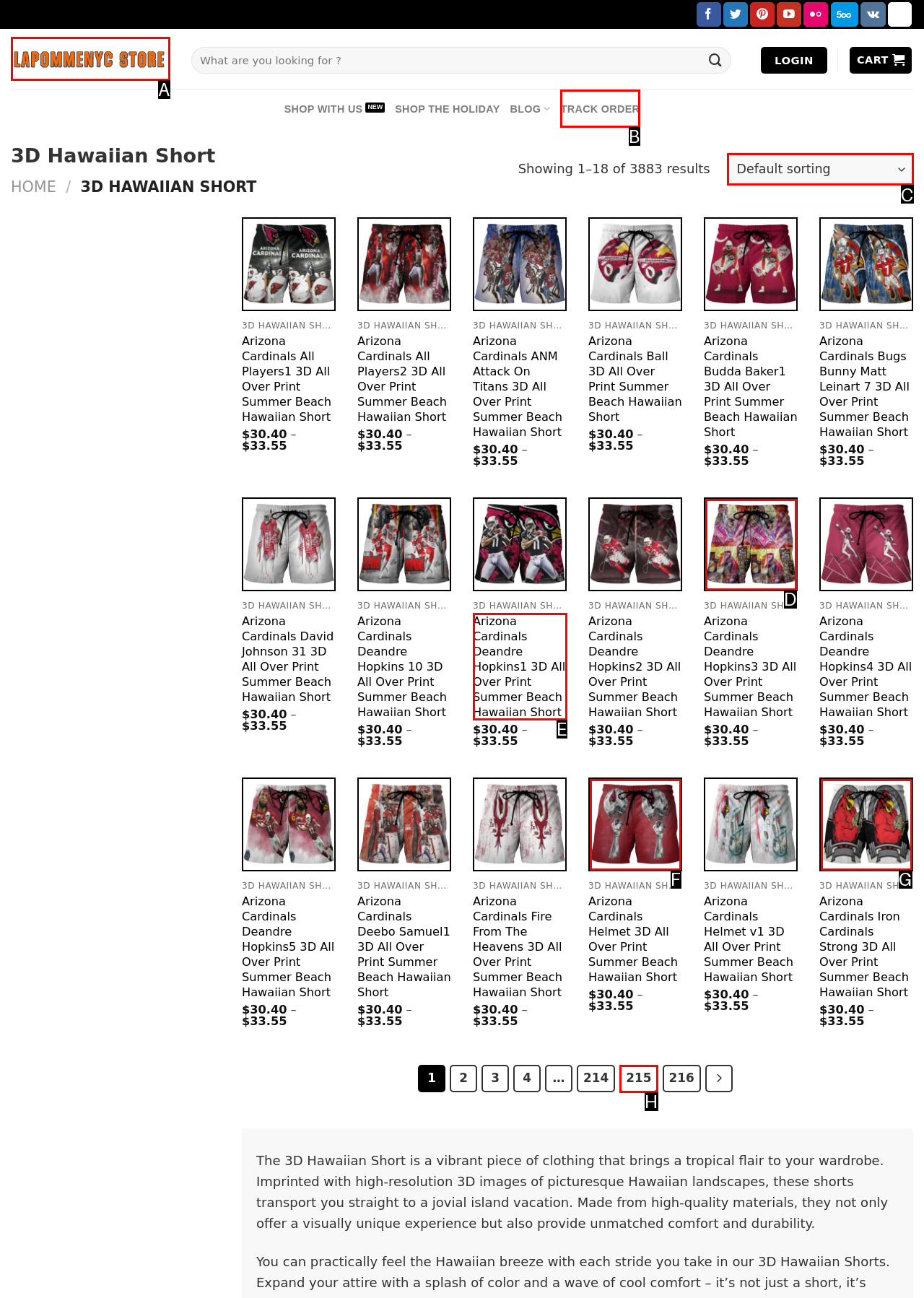Determine which HTML element fits the description: title="Lapommenyc - 3D Store". Answer with the letter corresponding to the correct choice.

A